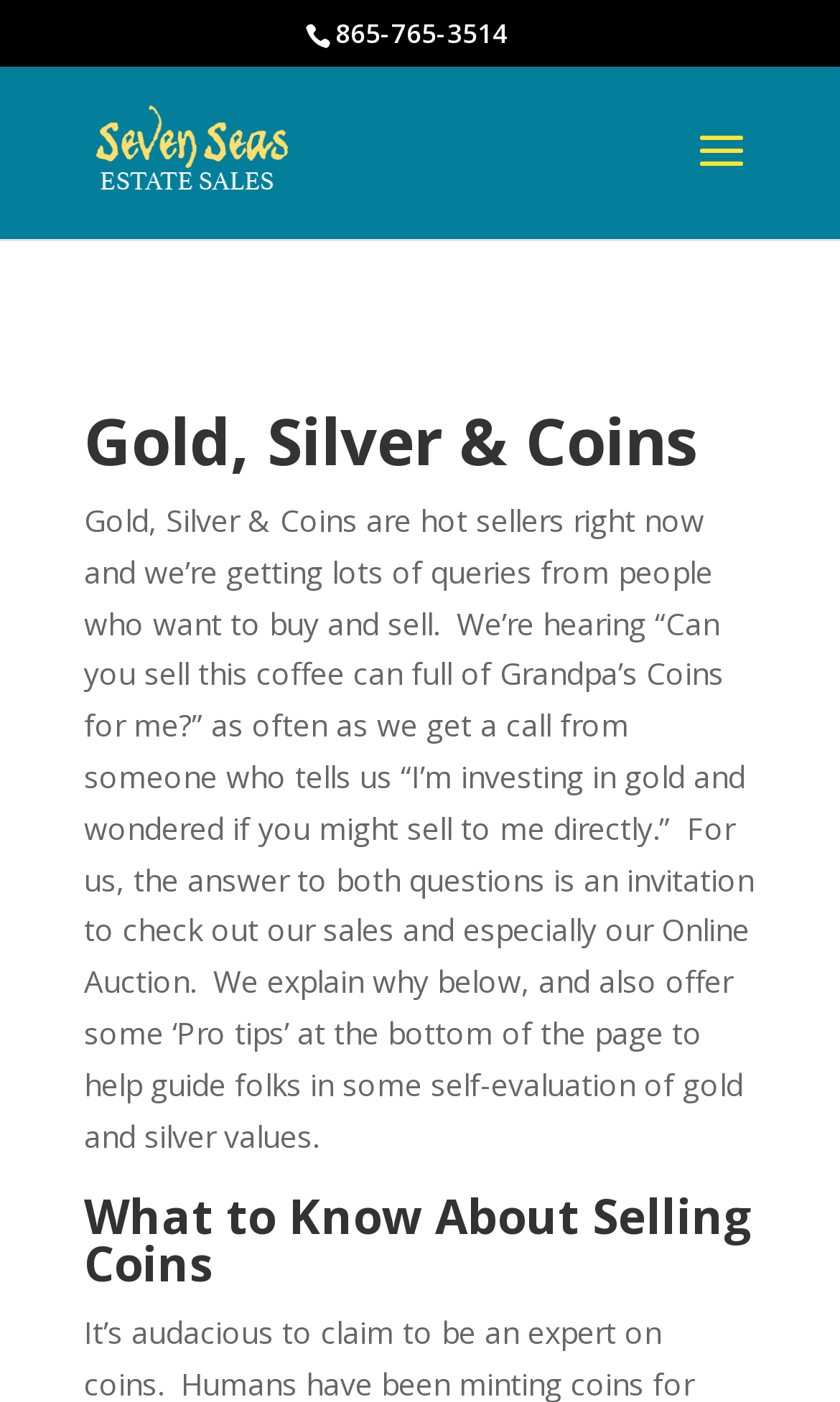Given the webpage screenshot, identify the bounding box of the UI element that matches this description: "alt="Seven Seas Estate Sales"".

[0.11, 0.092, 0.348, 0.121]